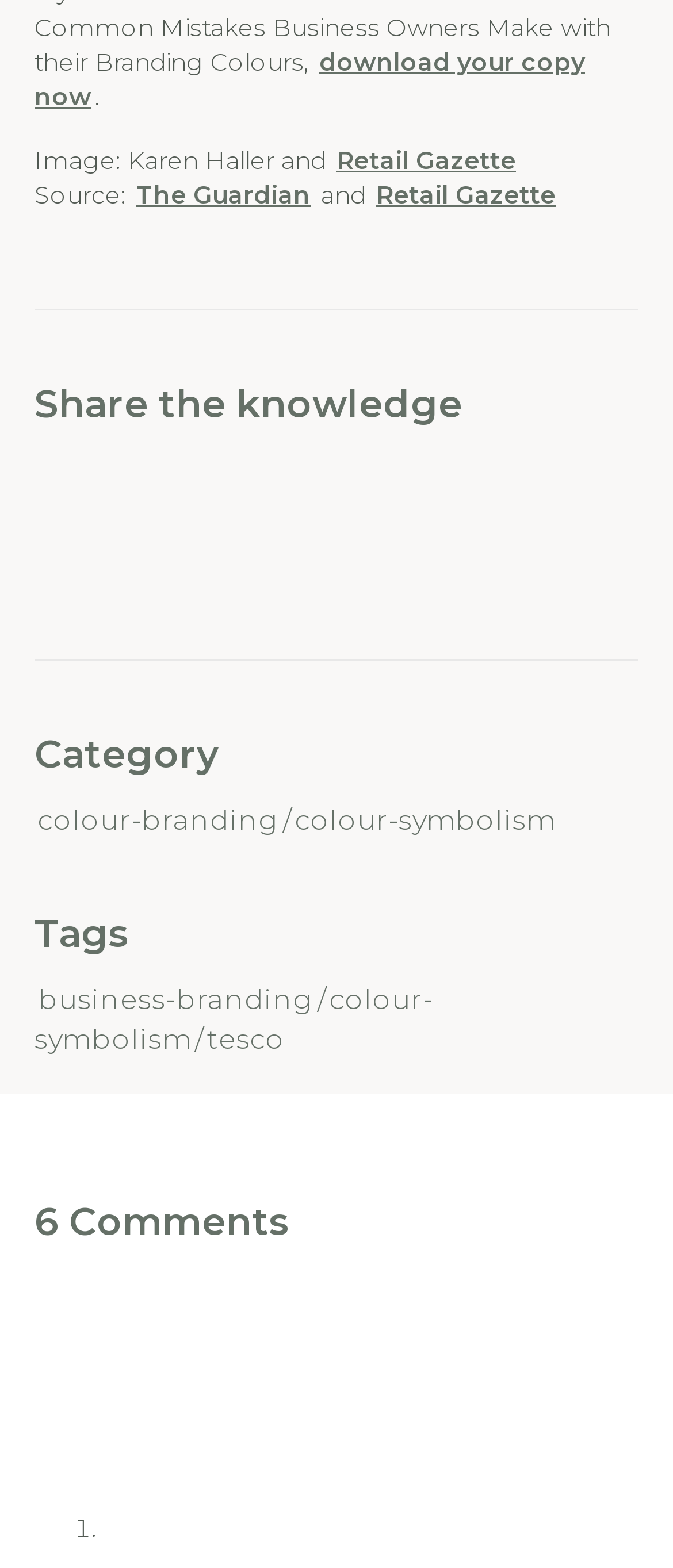Determine the bounding box coordinates of the UI element described by: "download your copy now".

[0.051, 0.03, 0.869, 0.072]